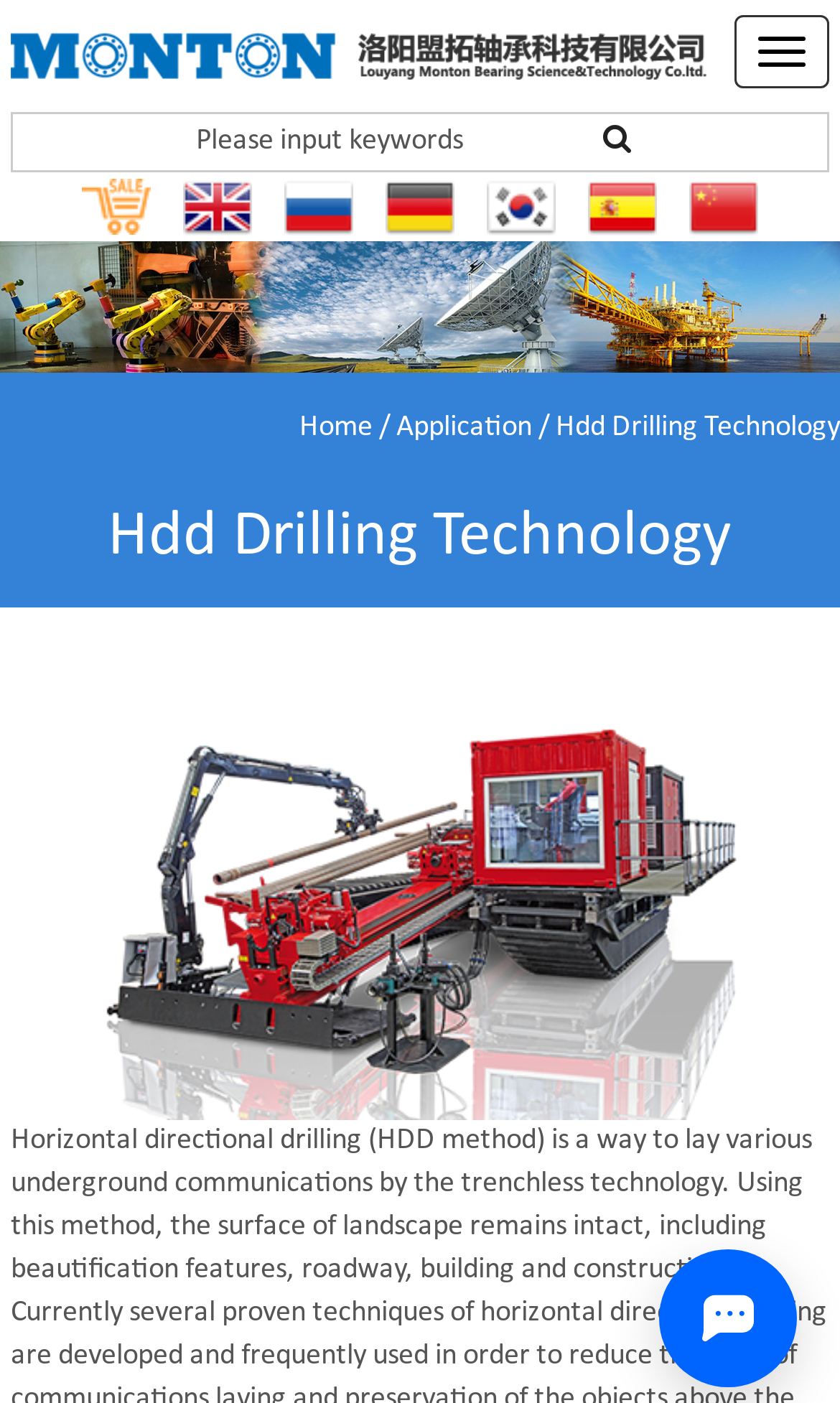What is the main topic of the webpage?
Answer with a single word or phrase, using the screenshot for reference.

Hdd Drilling Technology